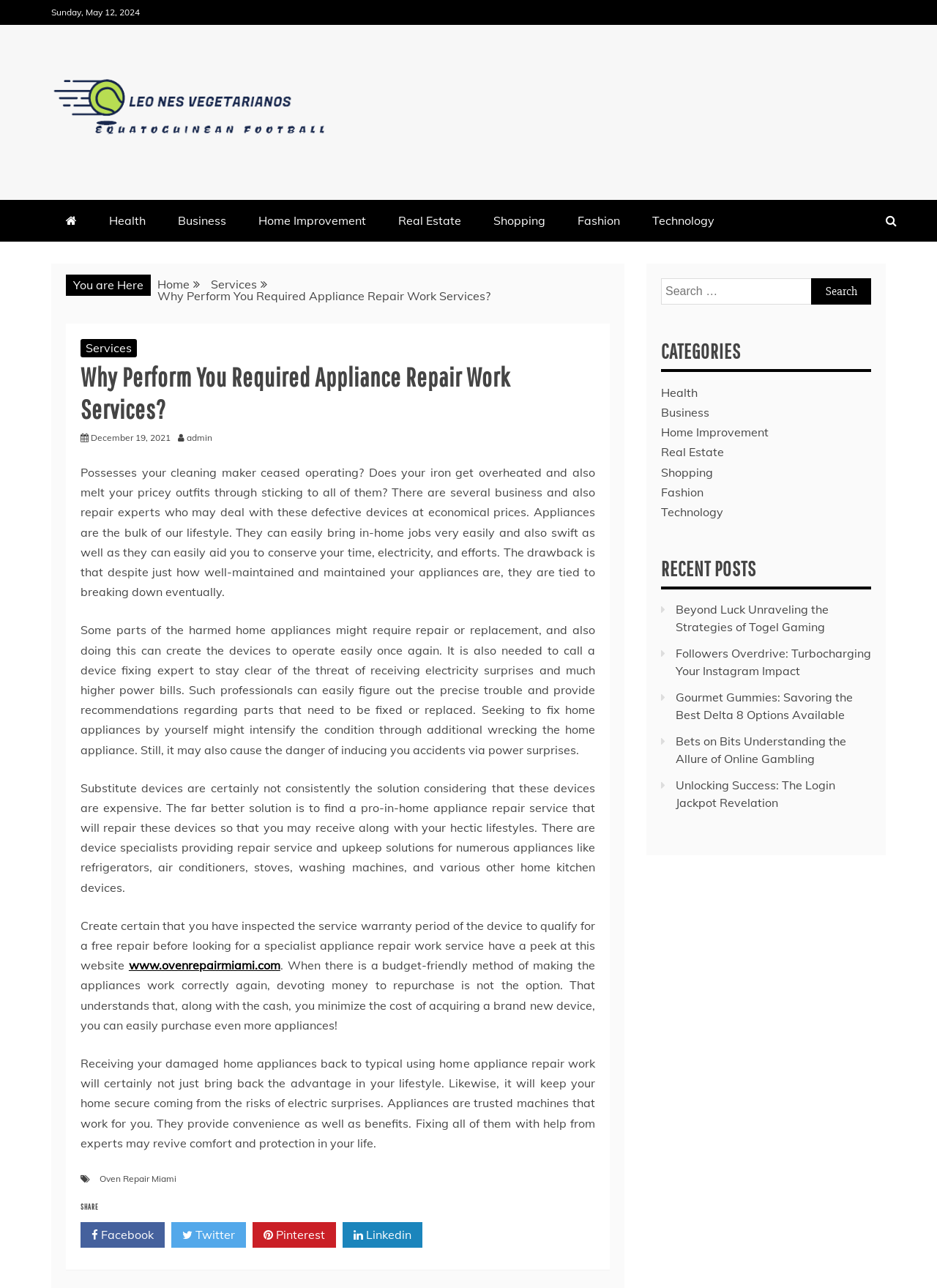Provide a short answer to the following question with just one word or phrase: What is the name of the website?

Leo Nes Vegetarianos